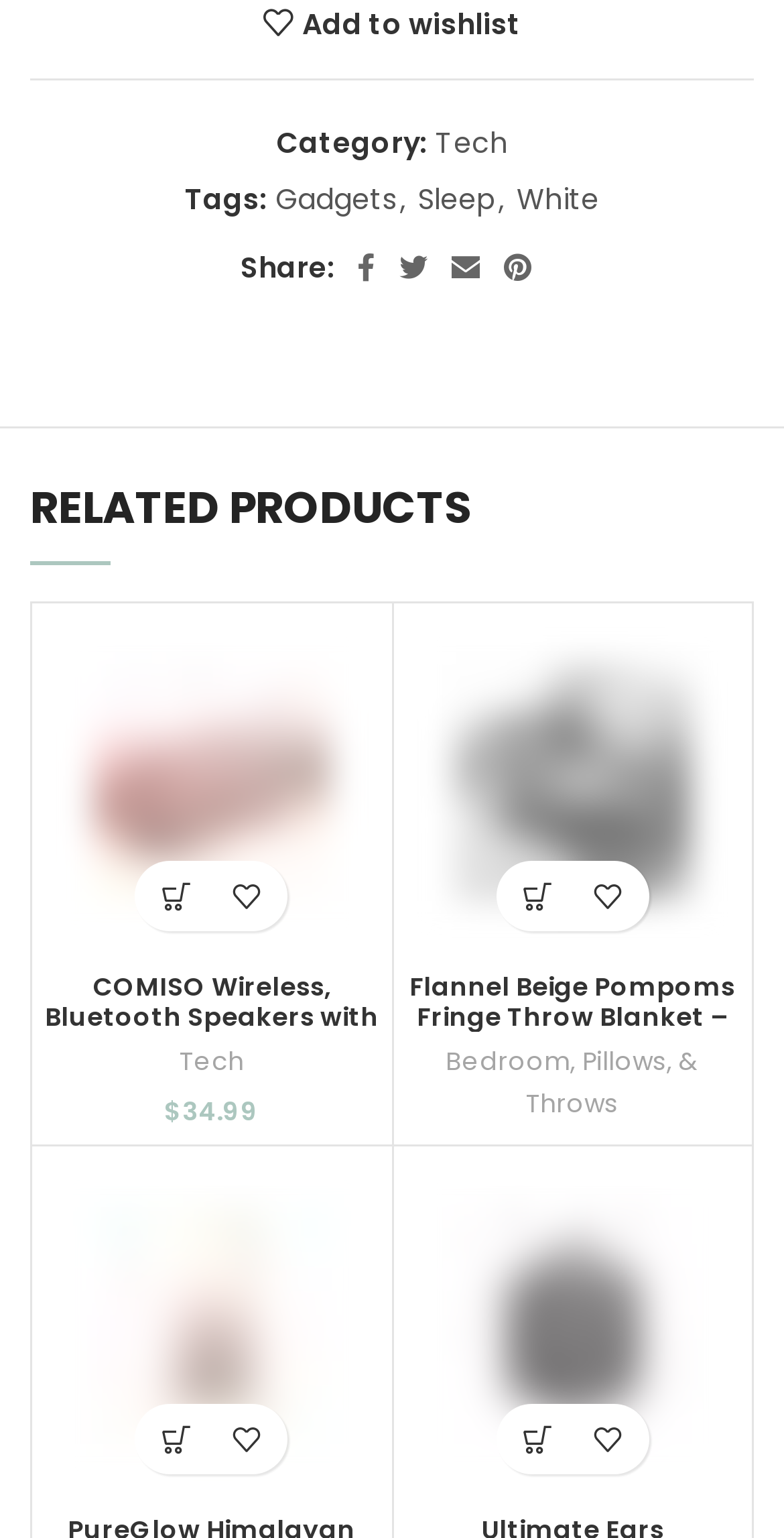How much does the COMISO Wireless, Bluetooth Speakers with Lights cost?
From the details in the image, answer the question comprehensively.

The price of the COMISO Wireless, Bluetooth Speakers with Lights can be found by looking at the static text '$' and the adjacent static text '34.99'.